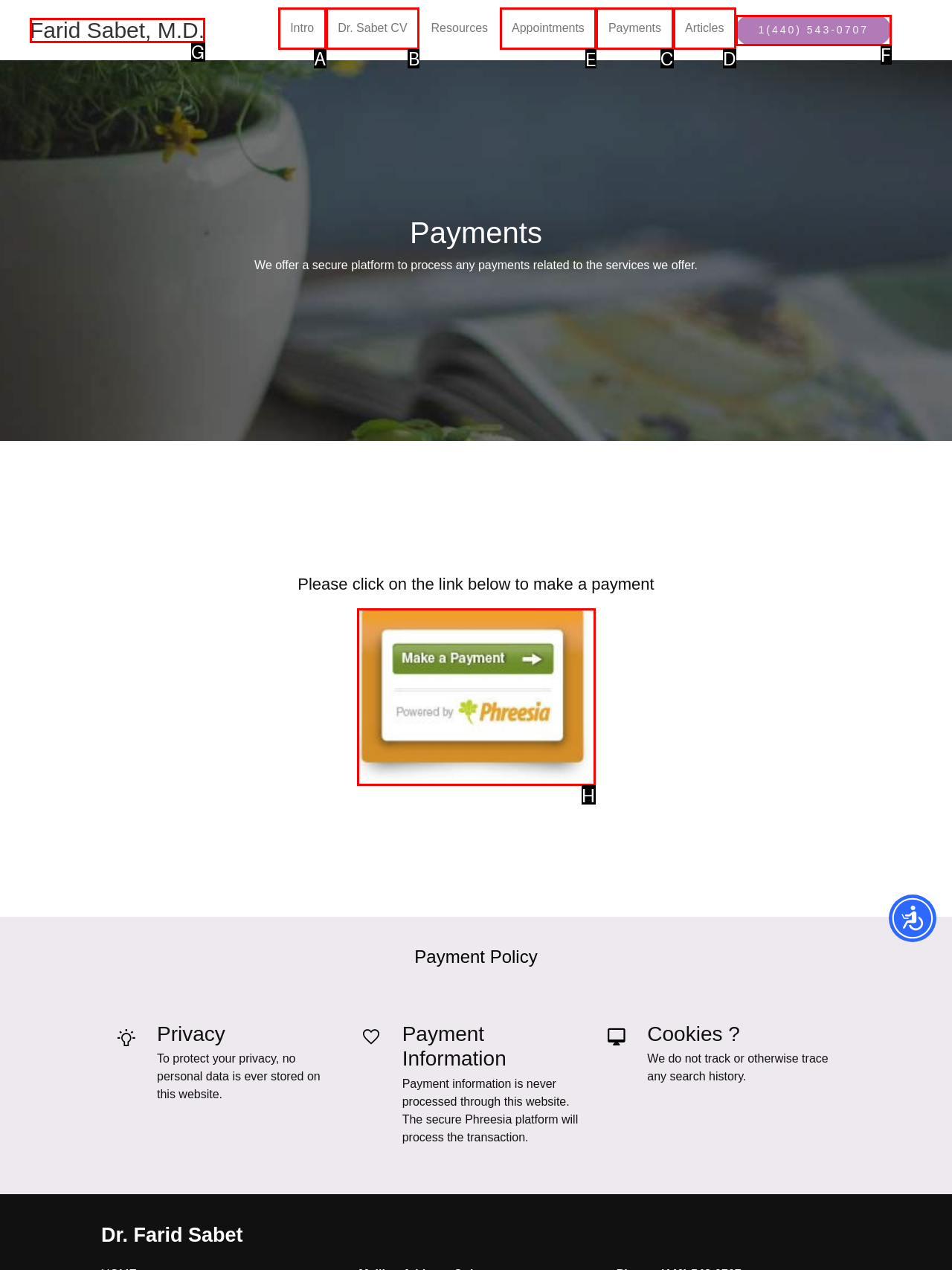From the options shown in the screenshot, tell me which lettered element I need to click to complete the task: Schedule an appointment.

E